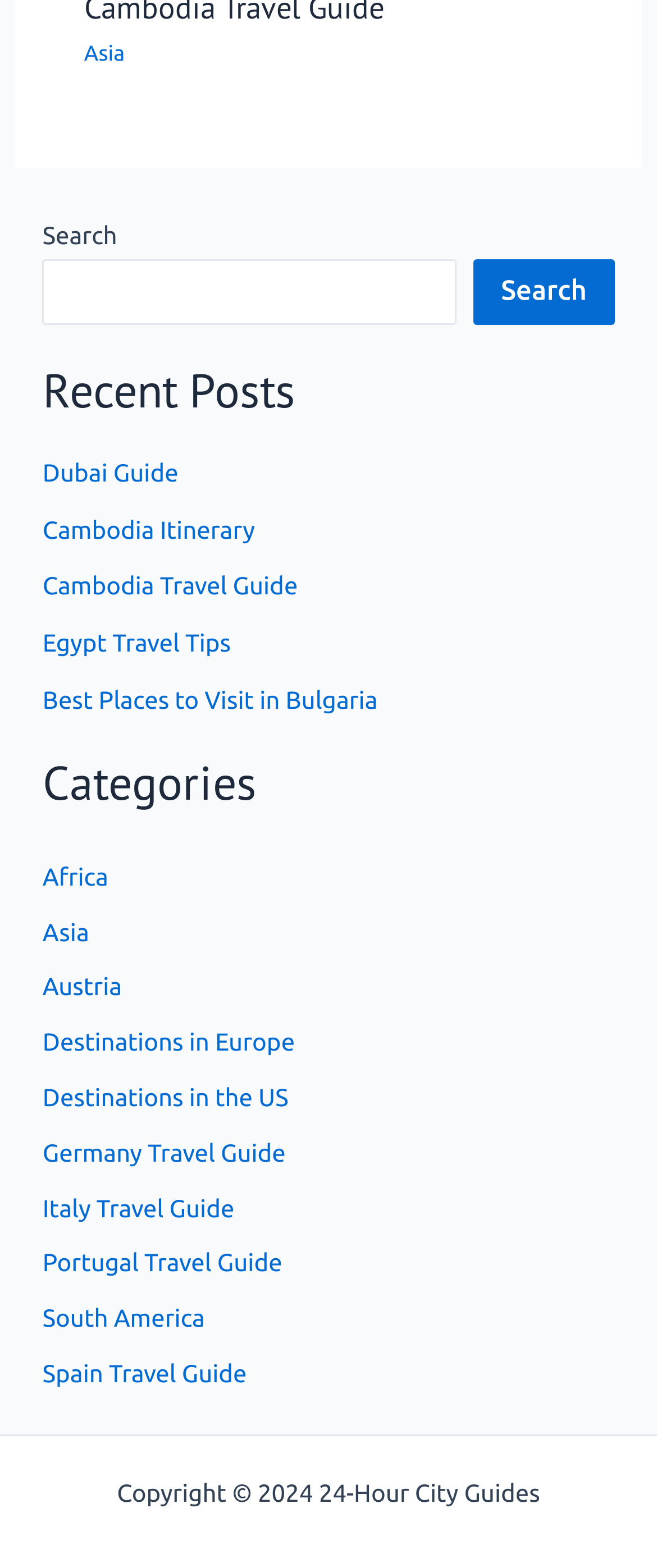Determine the bounding box coordinates of the clickable region to follow the instruction: "Read the Dubai Guide".

[0.065, 0.292, 0.271, 0.31]